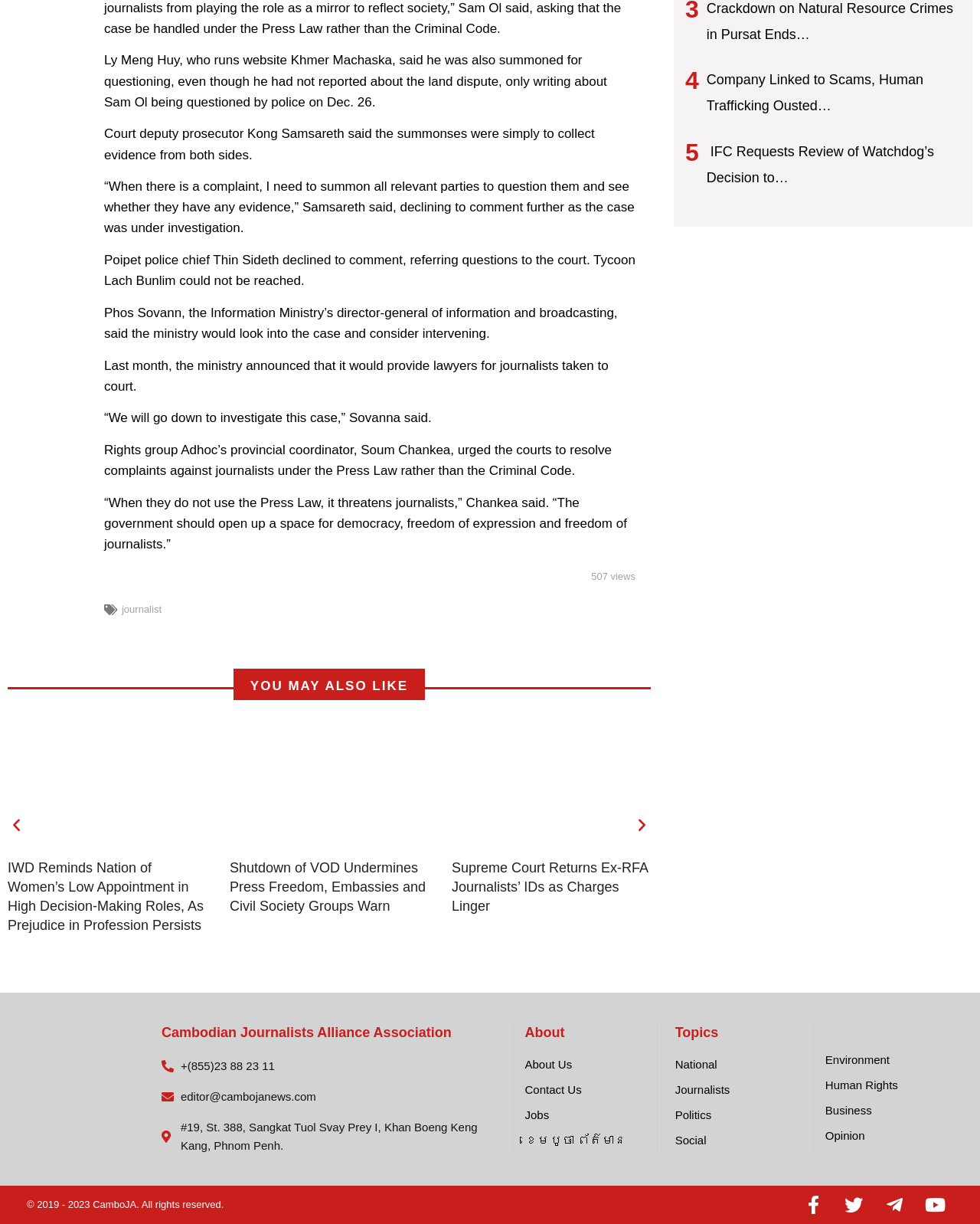Show me the bounding box coordinates of the clickable region to achieve the task as per the instruction: "Follow CamboJA on Facebook".

[0.811, 0.969, 0.848, 0.999]